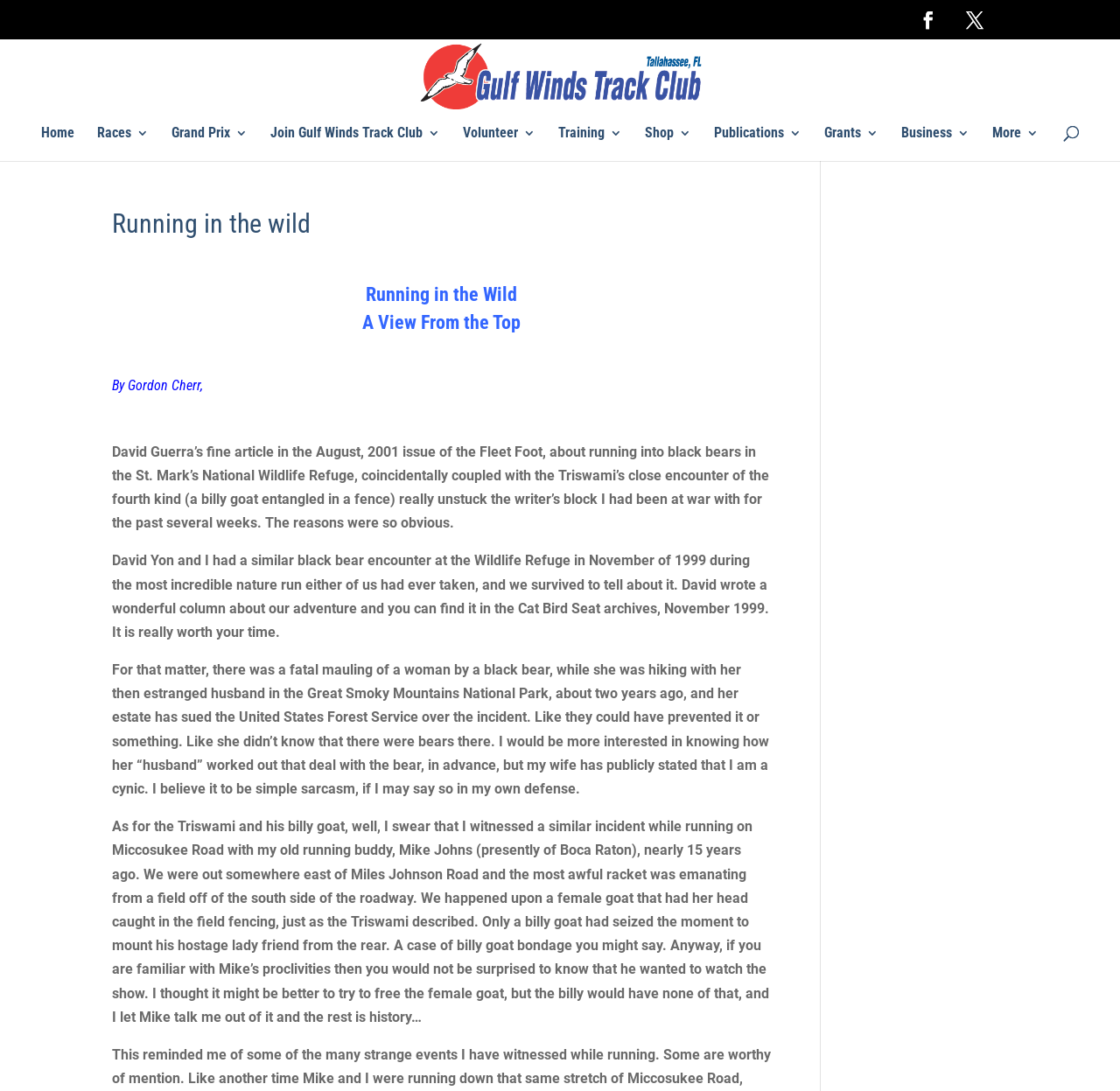Utilize the details in the image to give a detailed response to the question: What is the name of the road mentioned in the article?

I found the answer by reading the text which mentions running on Miccosukee Road with Mike Johns.